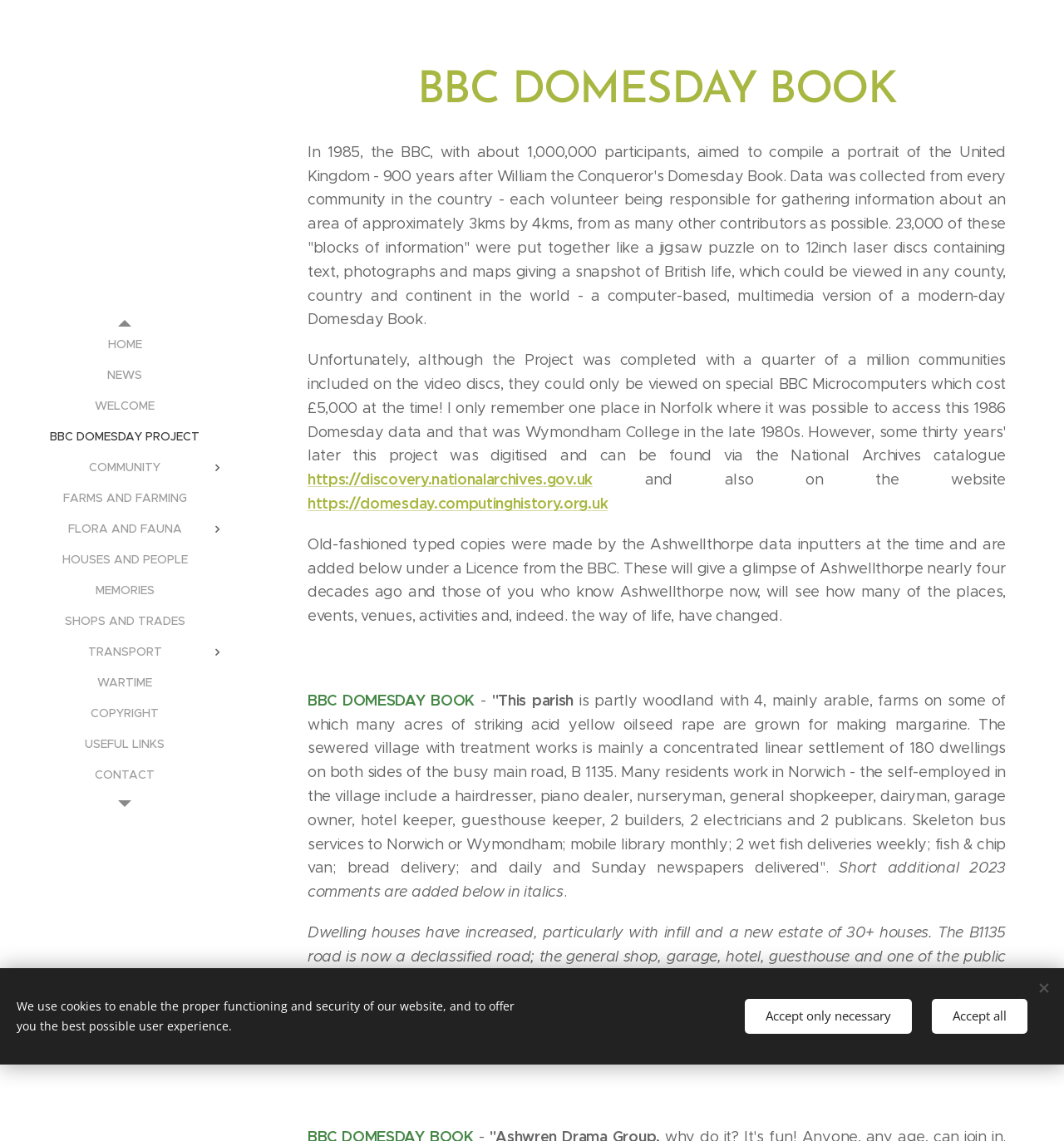Kindly determine the bounding box coordinates of the area that needs to be clicked to fulfill this instruction: "Contact through email".

None